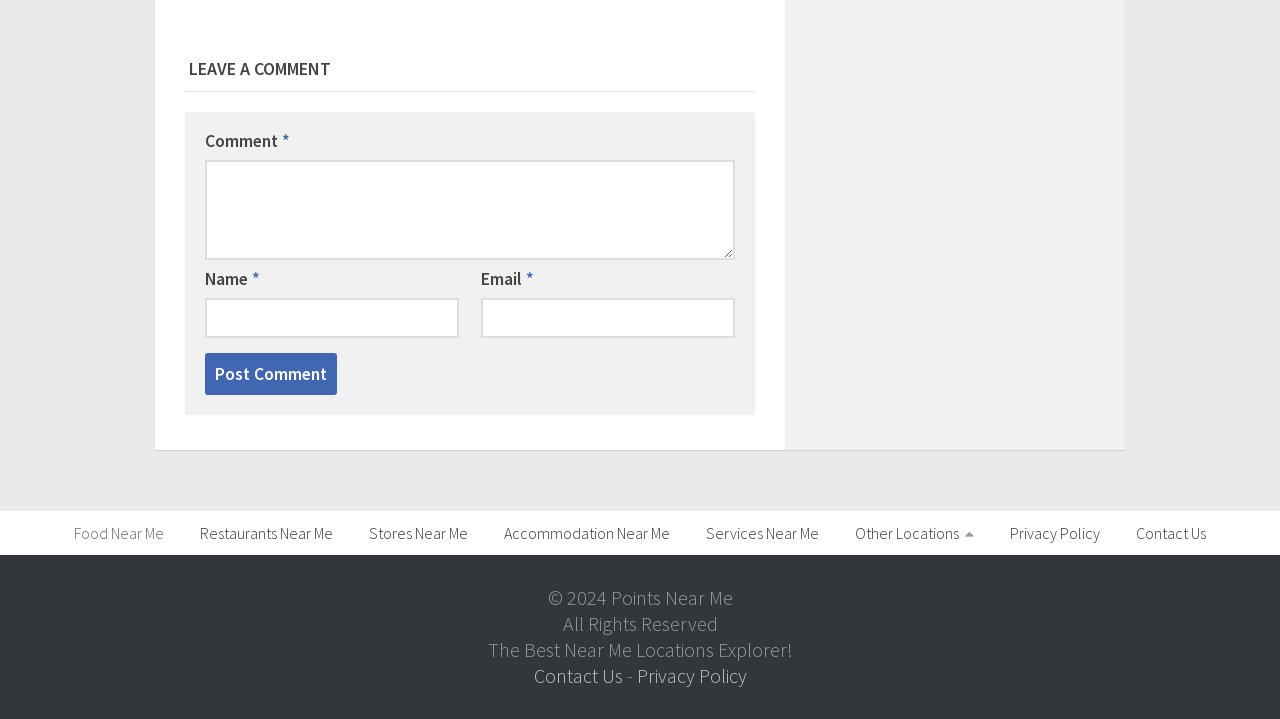What is the purpose of the textbox with label 'Comment *'?
Utilize the image to construct a detailed and well-explained answer.

The textbox with label 'Comment *' is required and is placed above the 'Post Comment' button, indicating that it is used to input a comment to be posted.